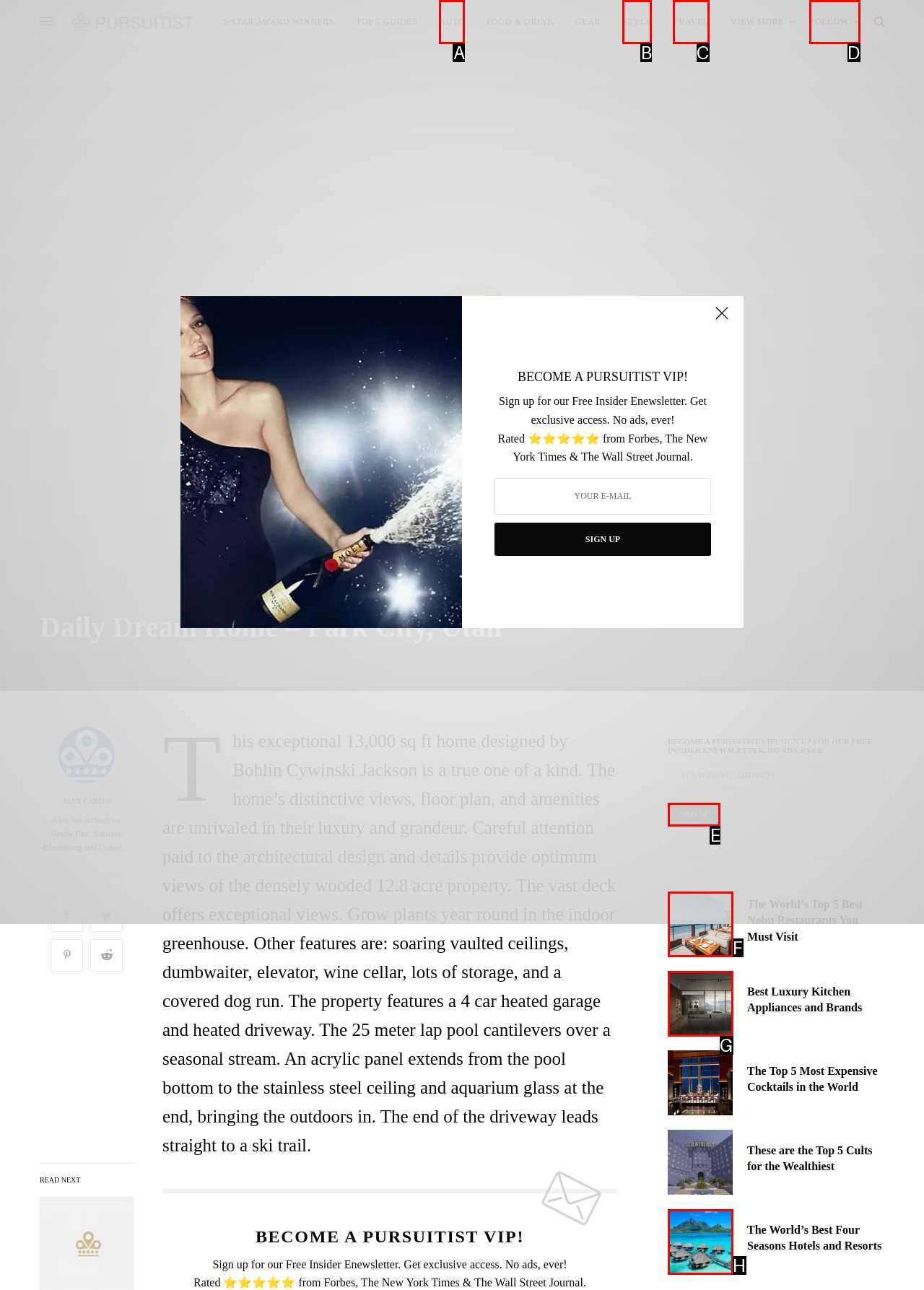Select the letter that aligns with the description: Style. Answer with the letter of the selected option directly.

B